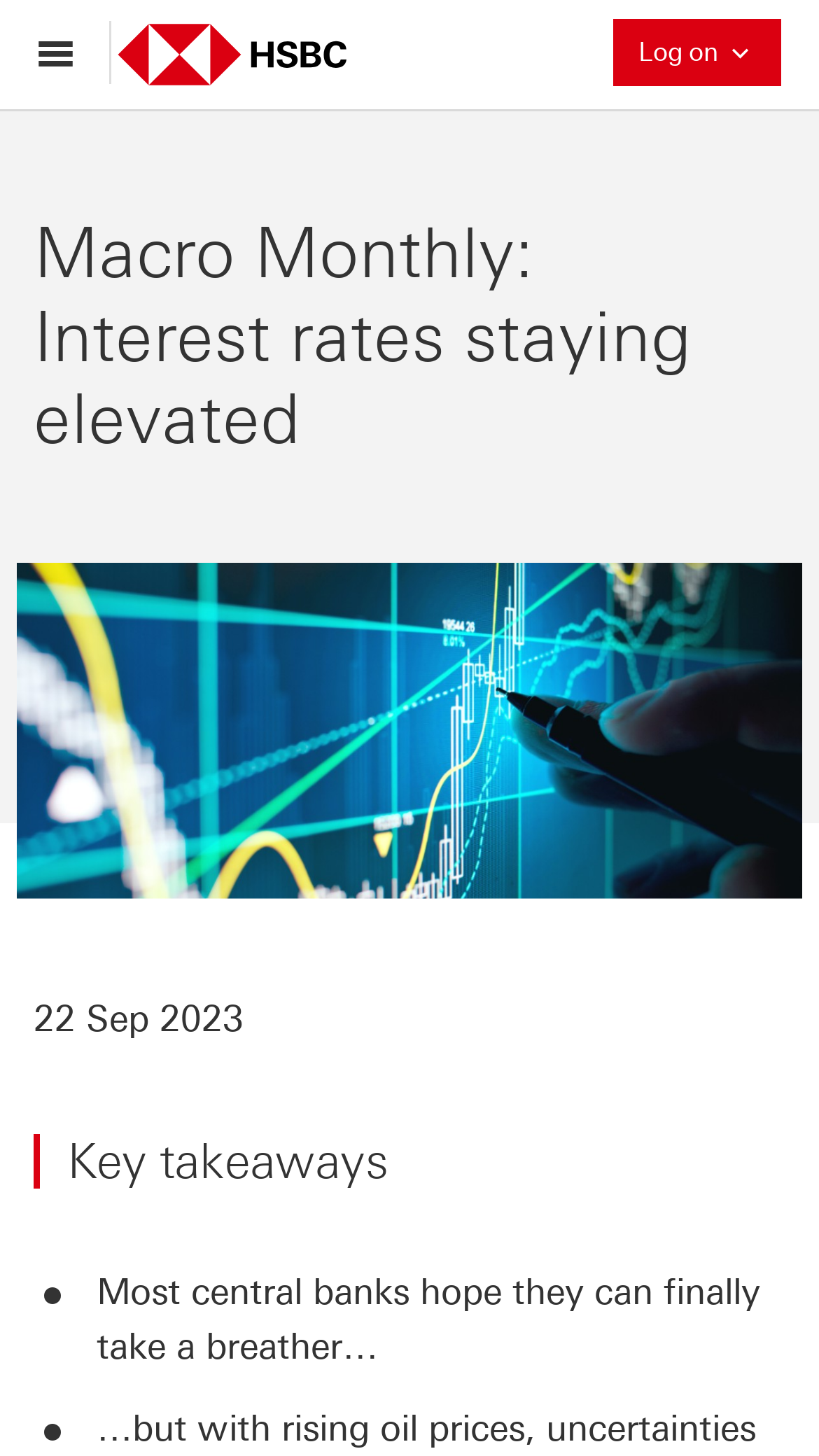What is the topic of the article?
Use the information from the screenshot to give a comprehensive response to the question.

I inferred the topic of the article by reading the title 'Macro Monthly: Interest rates staying elevated' and the subsequent text, which suggests that the article is discussing interest rates and their current state.